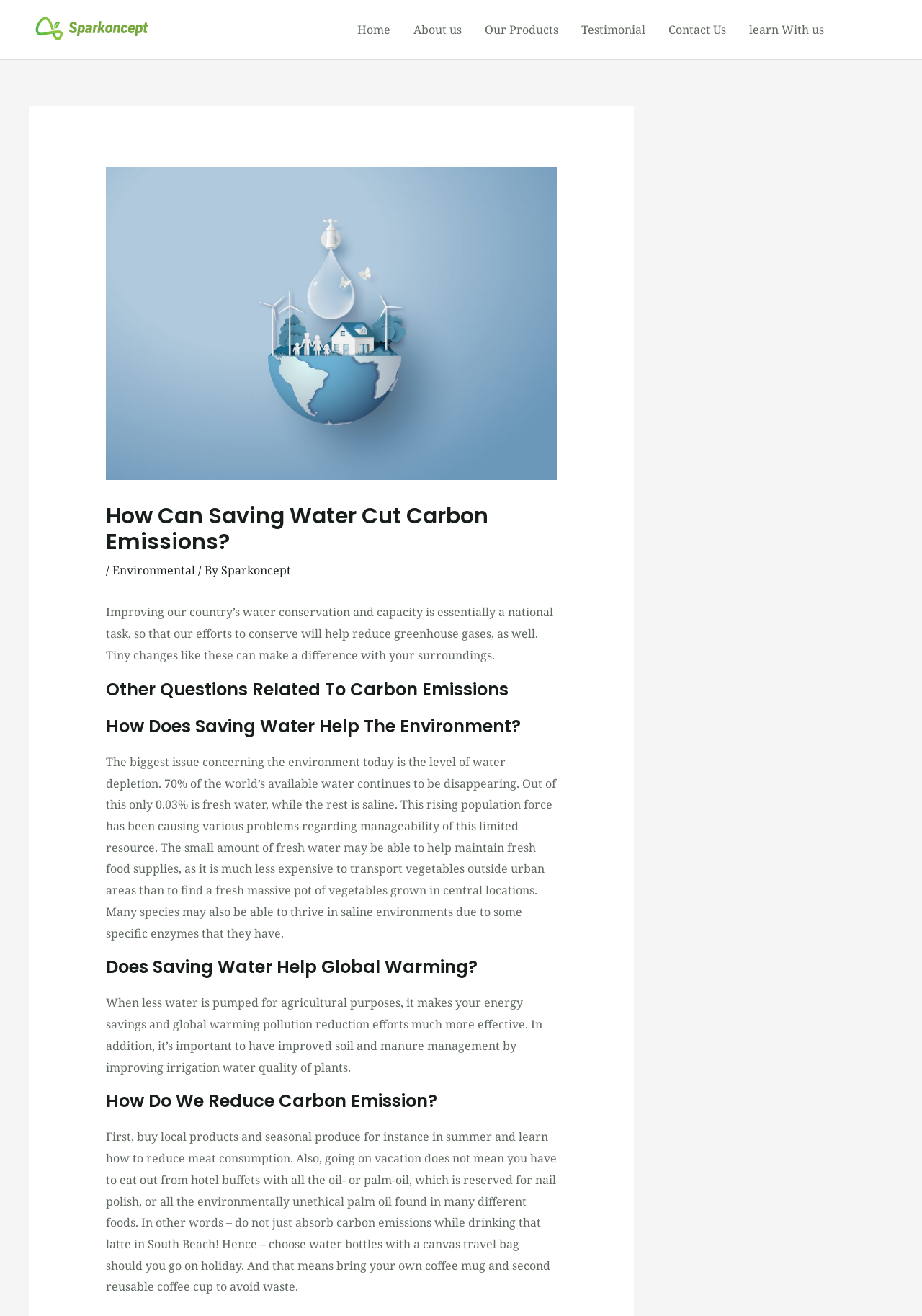Show the bounding box coordinates of the element that should be clicked to complete the task: "Click on the Sparkoncept link".

[0.24, 0.427, 0.315, 0.439]